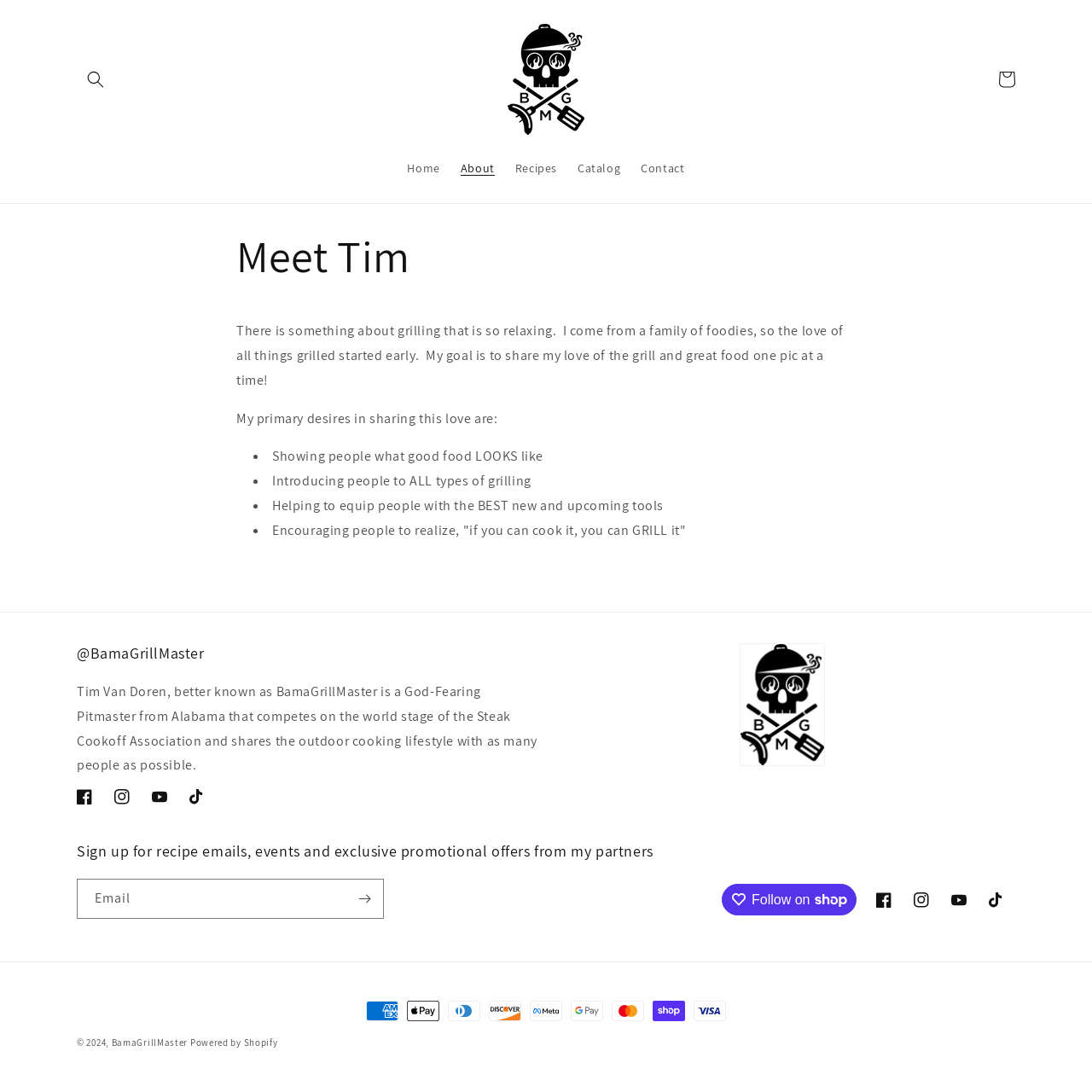Given the following UI element description: "Powered by Shopify", find the bounding box coordinates in the webpage screenshot.

[0.174, 0.949, 0.254, 0.96]